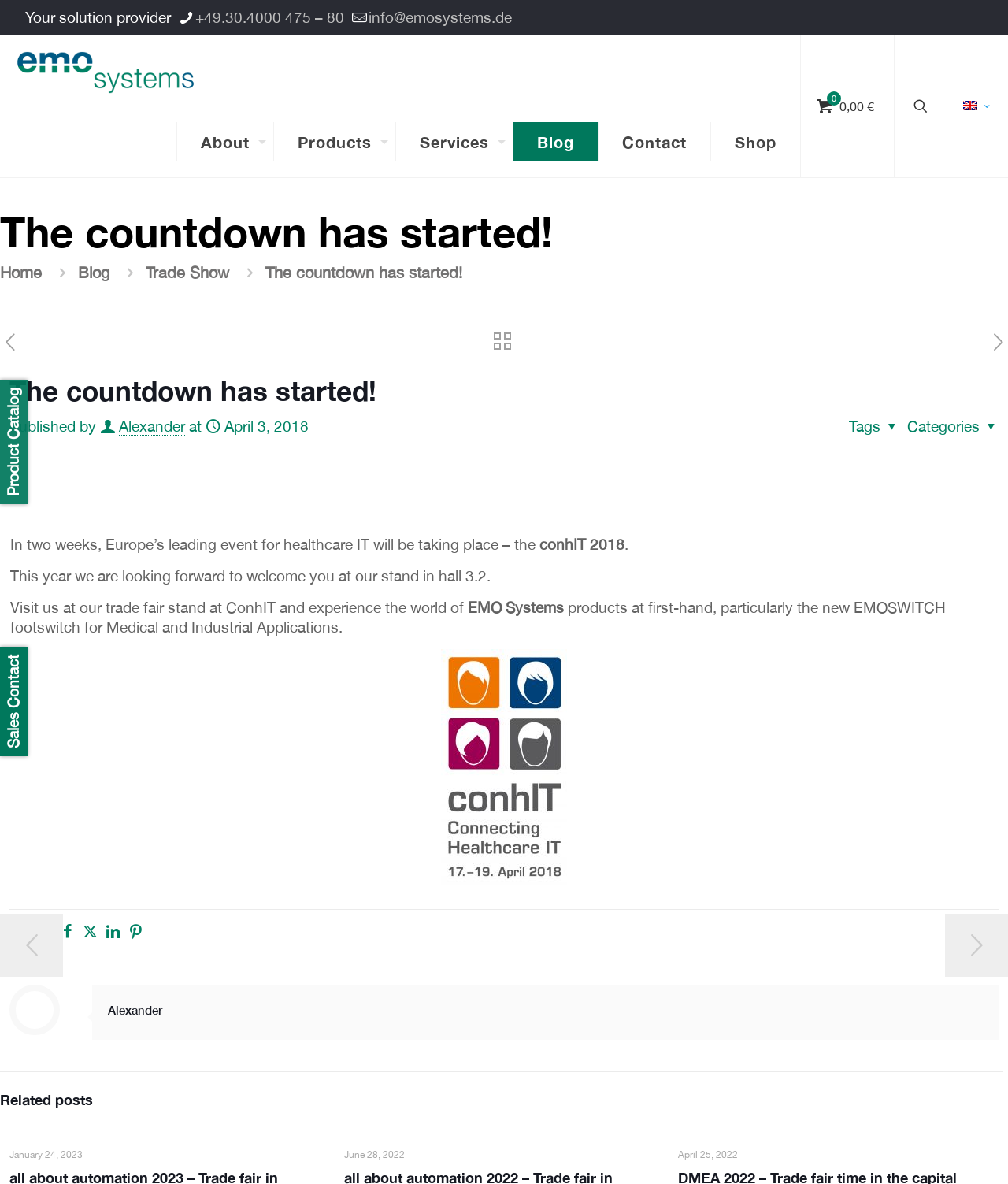Specify the bounding box coordinates of the region I need to click to perform the following instruction: "View the Product Catalog". The coordinates must be four float numbers in the range of 0 to 1, i.e., [left, top, right, bottom].

[0.005, 0.327, 0.022, 0.419]